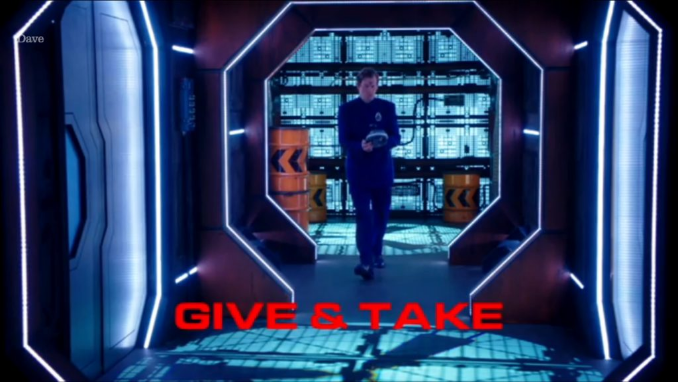Please answer the following question using a single word or phrase: 
What is the title of the episode written in bold red lettering?

GIVE & TAKE